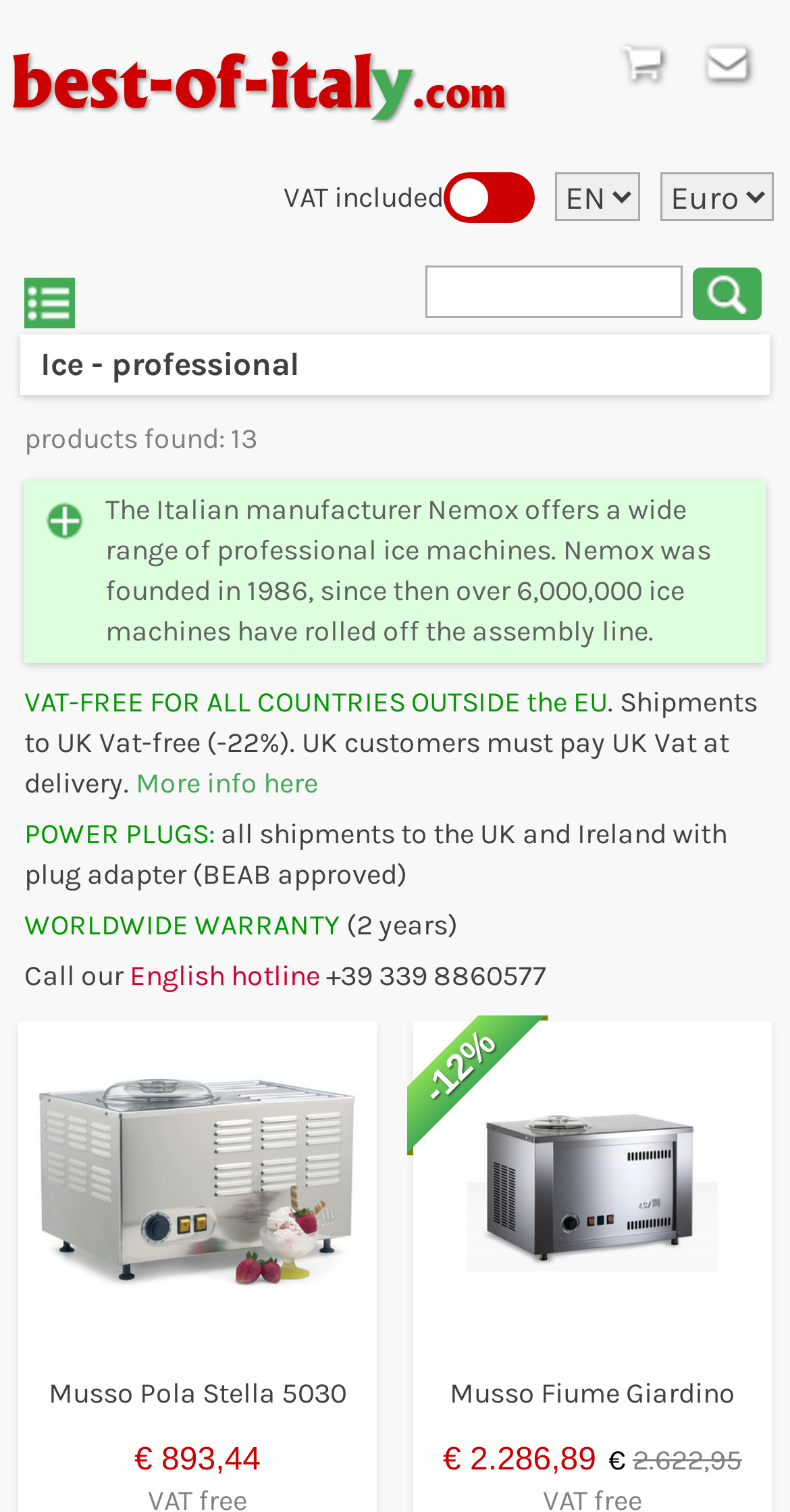Determine the webpage's heading and output its text content.

Ice - professional